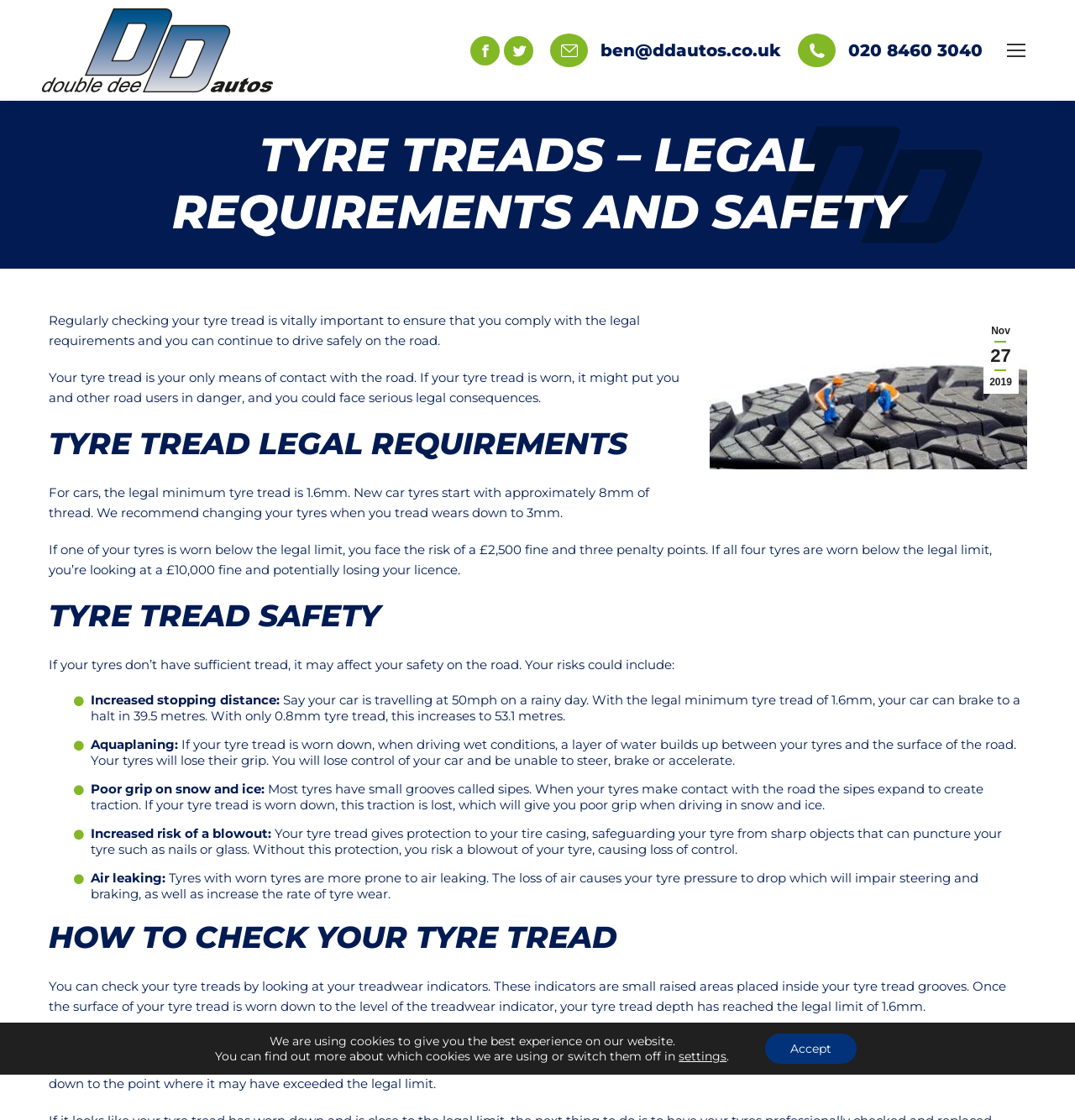How can you check your tyre tread?
Can you provide an in-depth and detailed response to the question?

The webpage suggests two ways to check your tyre tread: by looking at your treadwear indicators or by using the '20p test', where you slot a 20p coin into your tyre tread groove to check if the outer band of the coin is visible.